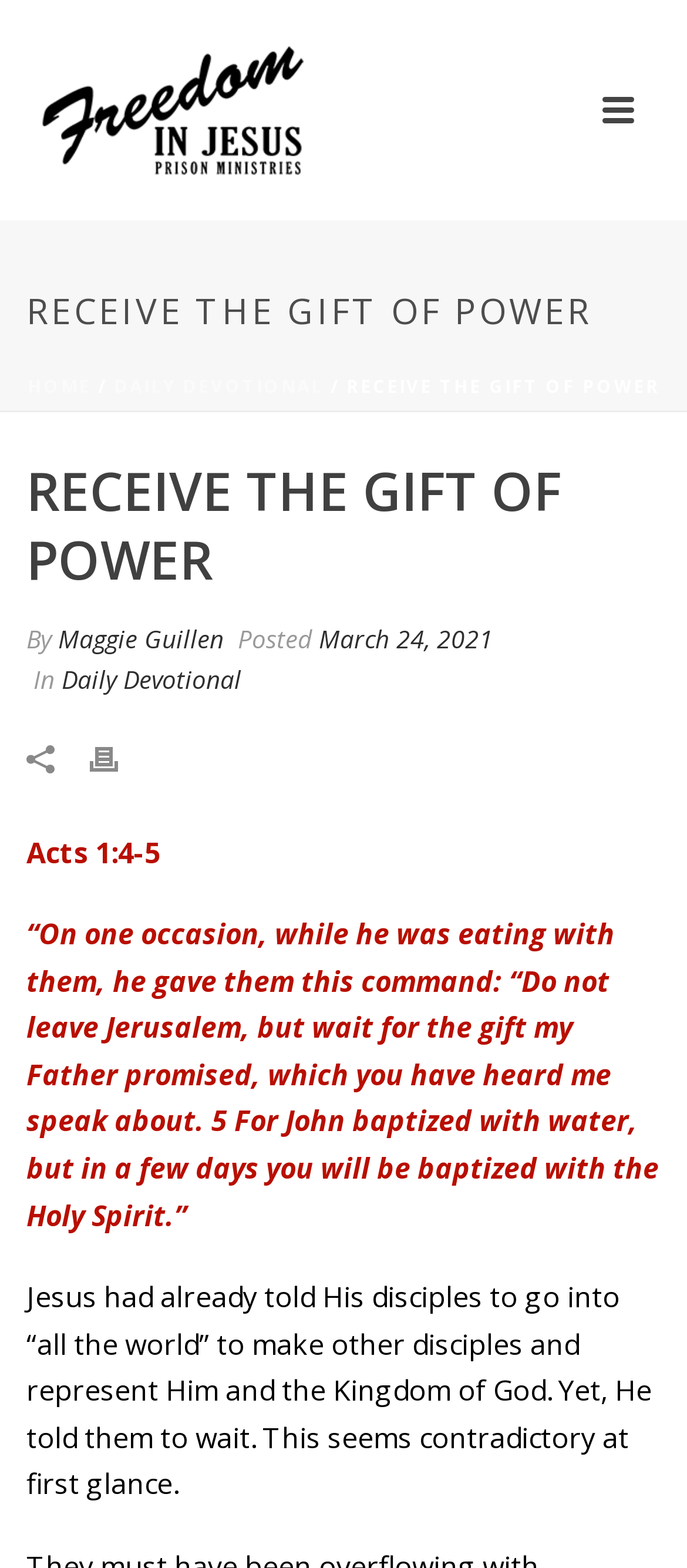What is the Bible verse mentioned in the devotional?
Respond with a short answer, either a single word or a phrase, based on the image.

Acts 1:4-5